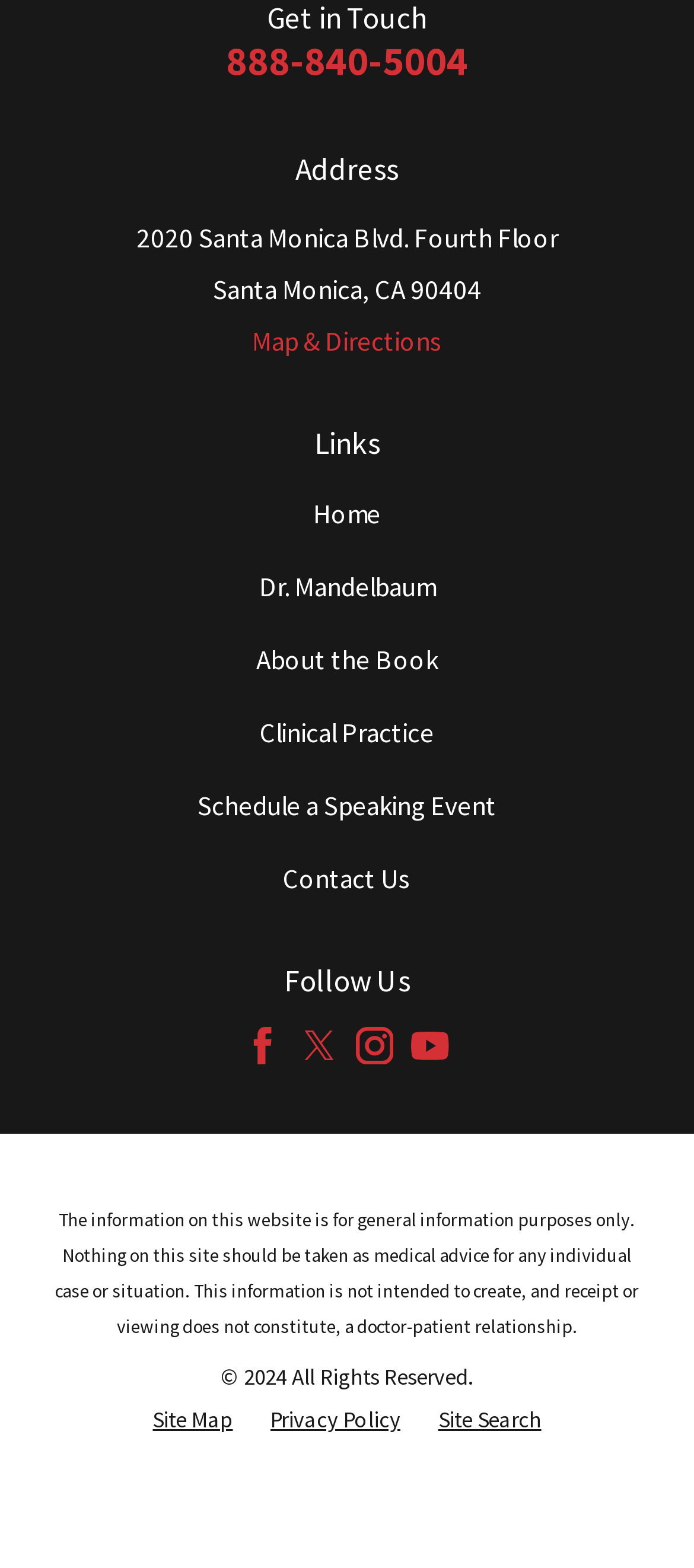What is the copyright year?
Answer with a single word or phrase by referring to the visual content.

2024